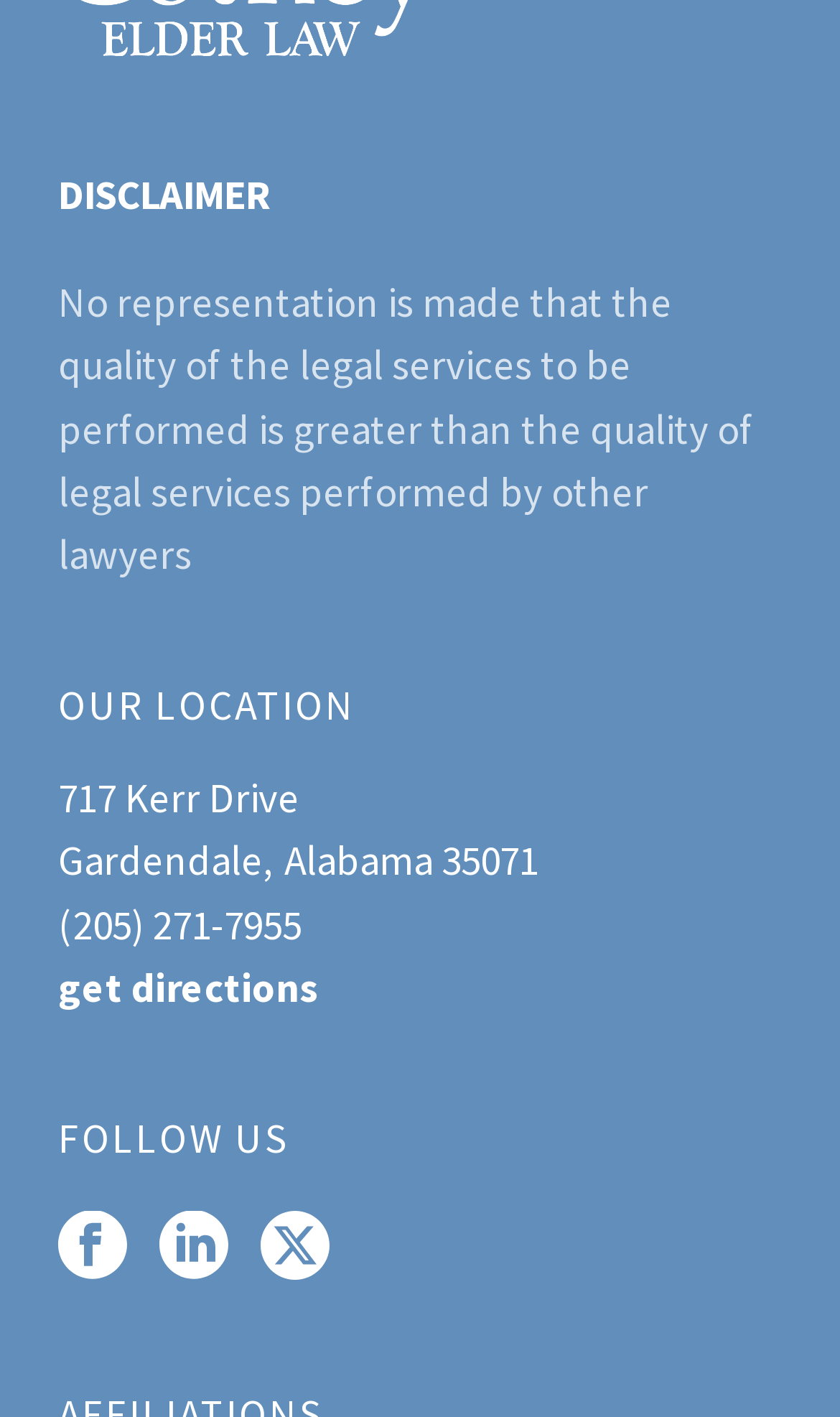Extract the bounding box of the UI element described as: "DISCLAIMER".

[0.069, 0.119, 0.321, 0.156]